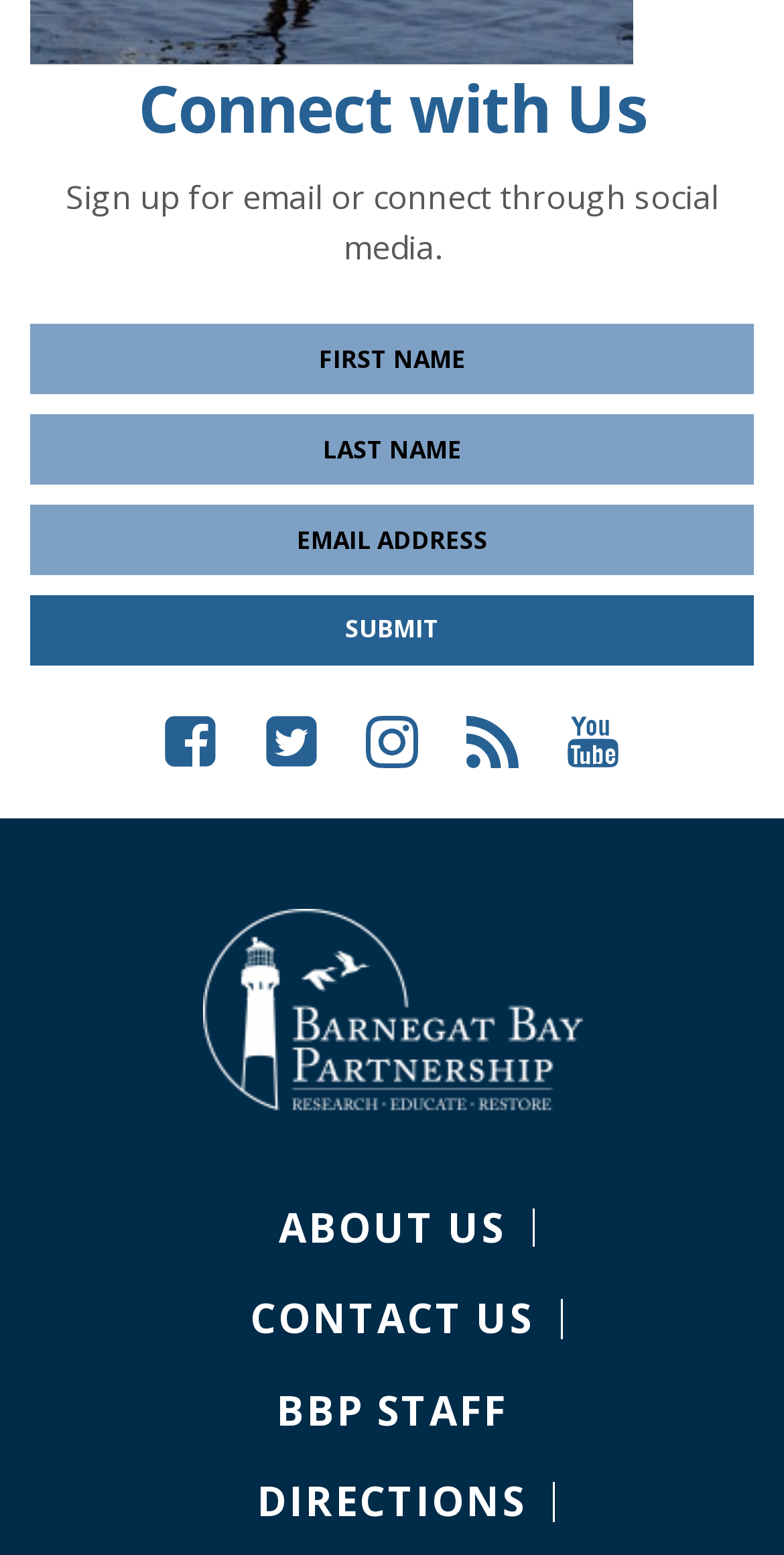Kindly determine the bounding box coordinates for the area that needs to be clicked to execute this instruction: "Click SUBMIT".

[0.038, 0.383, 0.962, 0.428]